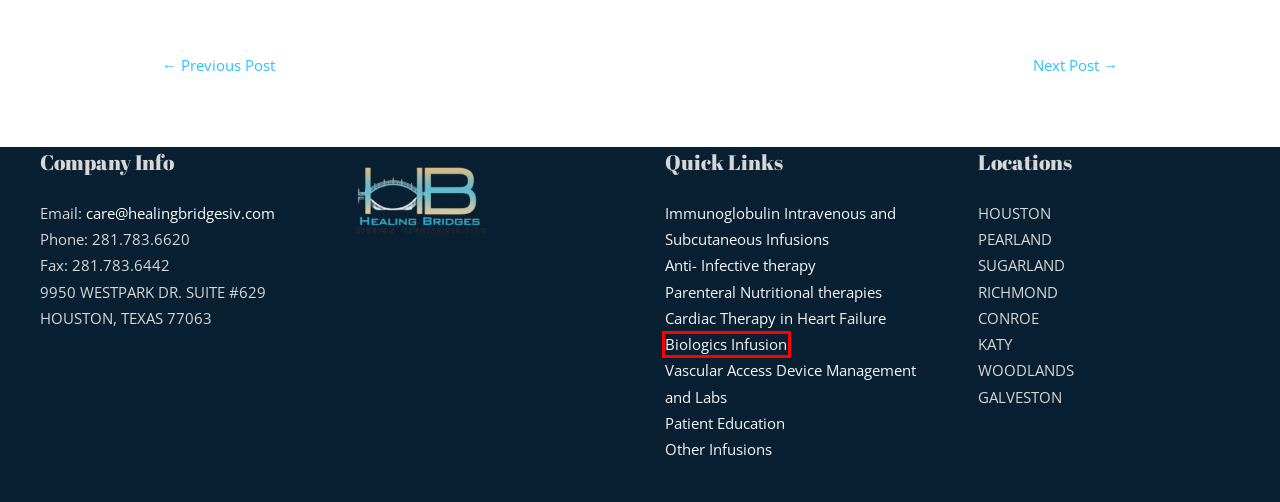Examine the screenshot of the webpage, noting the red bounding box around a UI element. Pick the webpage description that best matches the new page after the element in the red bounding box is clicked. Here are the candidates:
A. Ergebnisse von Enandrol 250 mg: Eine Übersicht
B. Biologics Infusion
C. Parenteral Nutritional therapies
D. 15 Best Cam Sites To Earn Cash And Watch Live Cams In 2023
E. Other Infusions
F. Vascular Access Device Management and Labs​
G. Cardiac Therapy in Heart Failure
H. Immunoglobulin Intravenous and Subcutaneous Infusions

B